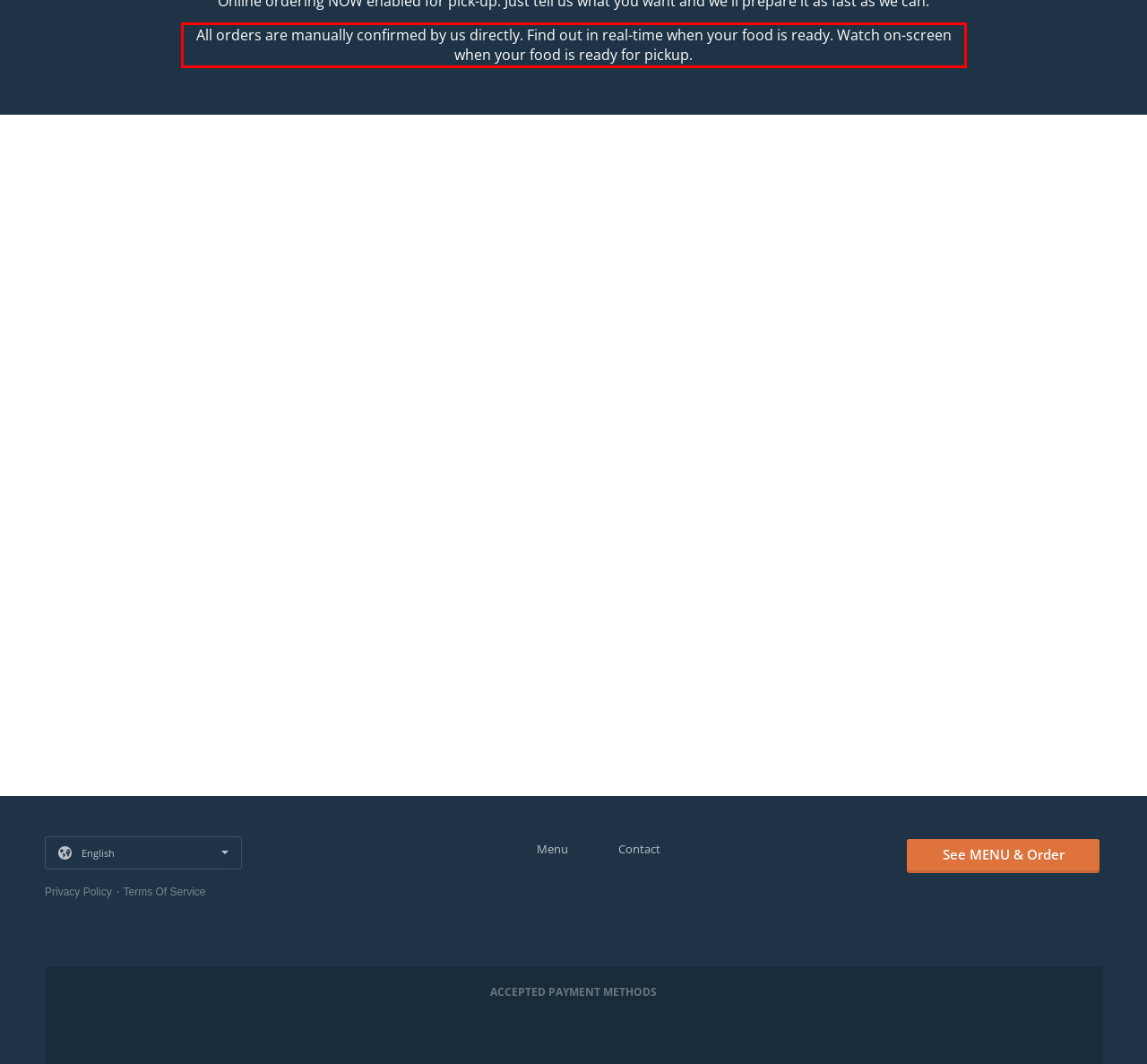You have a screenshot of a webpage with a red bounding box. Use OCR to generate the text contained within this red rectangle.

All orders are manually confirmed by us directly. Find out in real-time when your food is ready. Watch on-screen when your food is ready for pickup.